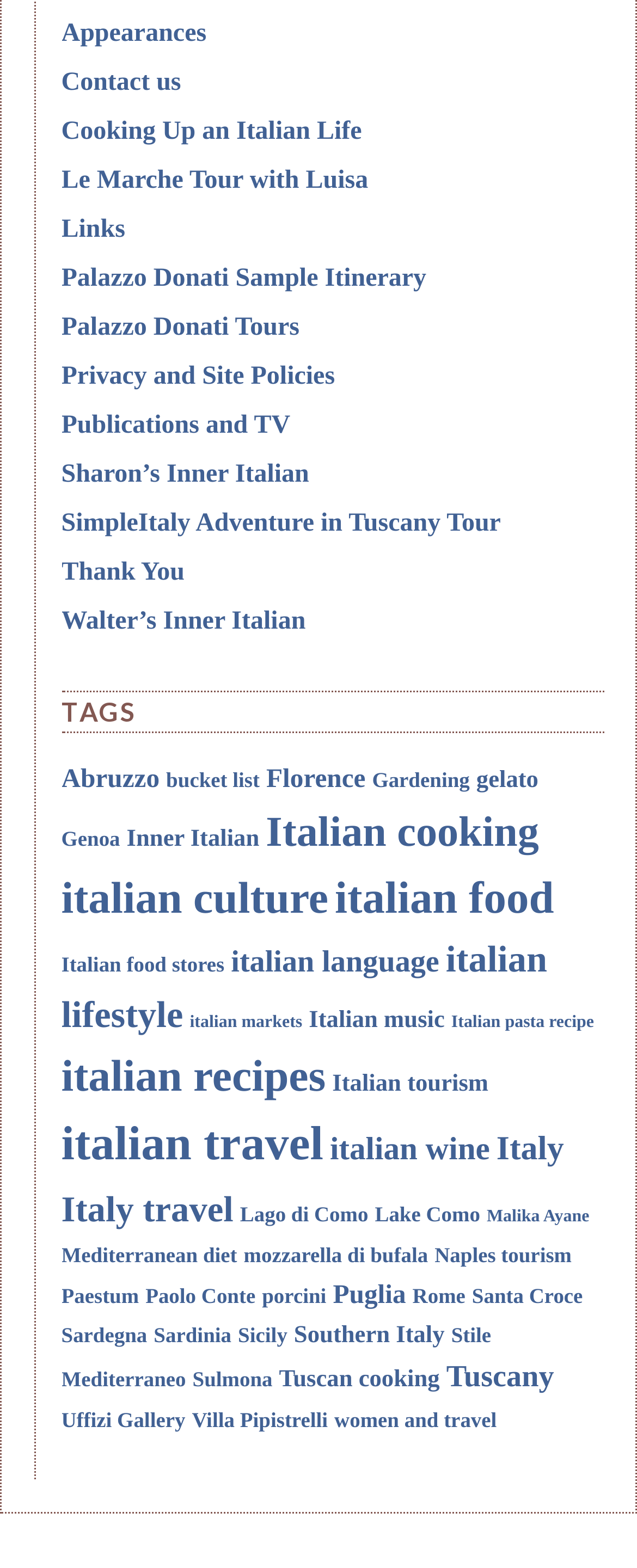Please identify the bounding box coordinates of the clickable element to fulfill the following instruction: "View 'Italian cooking' articles". The coordinates should be four float numbers between 0 and 1, i.e., [left, top, right, bottom].

[0.417, 0.515, 0.846, 0.545]